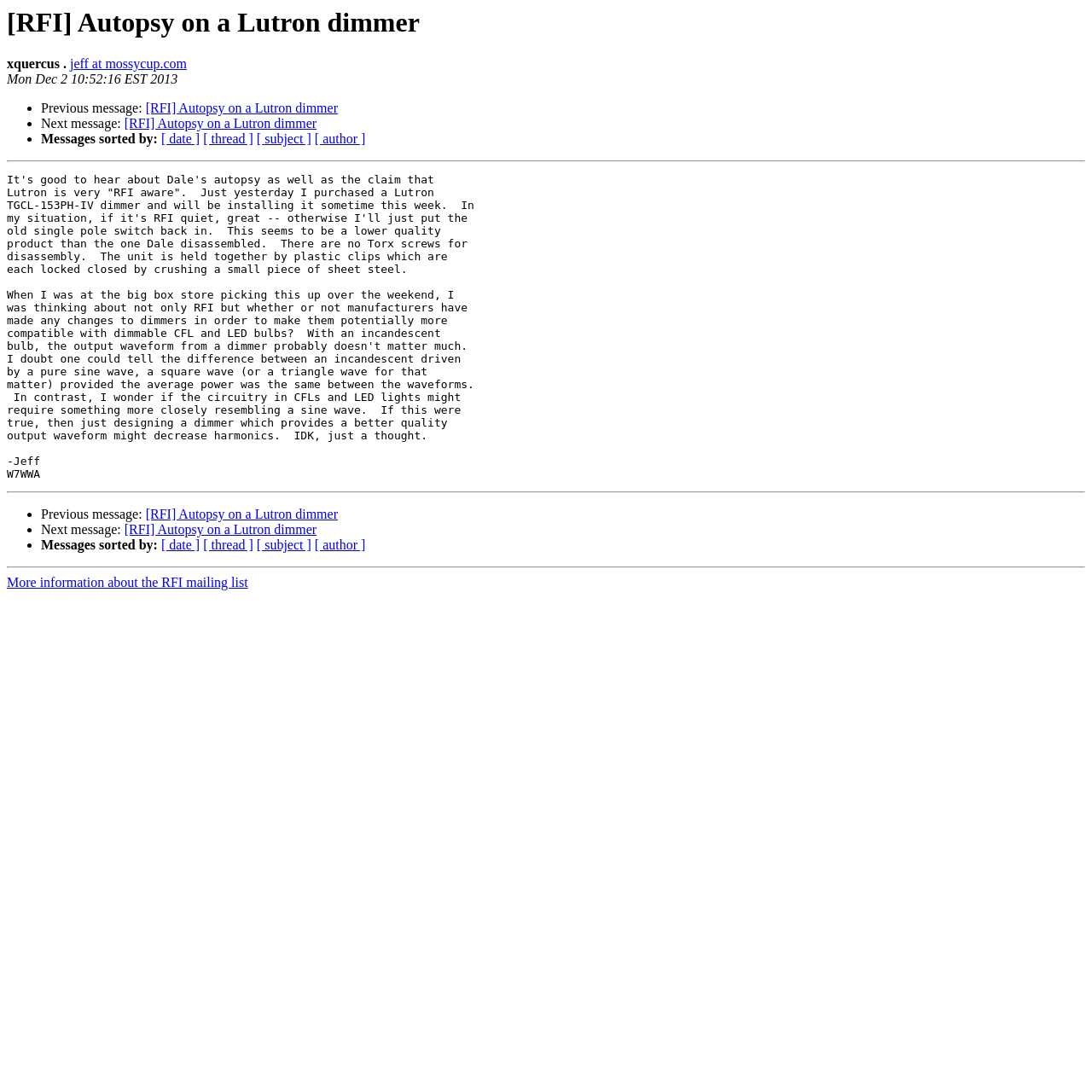Generate a detailed explanation of the webpage's features and information.

This webpage appears to be a forum post or email thread discussing the topic of RFI (Radio Frequency Interference) and Lutron dimmers. At the top of the page, there is a heading that reads "[RFI] Autopsy on a Lutron dimmer" followed by the author's name "xquercus" and a timestamp "Mon Dec 2 10:52:16 EST 2013".

Below the heading, there are three links labeled "Previous message", "Next message", and "Messages sorted by" with options to sort by date, thread, subject, or author. These links are arranged in a horizontal row, with the "Previous message" and "Next message" links on the left and the "Messages sorted by" links on the right.

The main content of the page is a lengthy text post from the author, Jeff, who shares his thoughts on Lutron dimmers and RFI. The text is divided into several paragraphs and discusses topics such as the quality of Lutron dimmers, the importance of RFI awareness, and the potential compatibility of dimmers with dimmable CFL and LED bulbs.

The text post is followed by another set of links, identical to the ones above, which likely allow the user to navigate to previous or next messages in the thread.

At the very bottom of the page, there is a link to "More information about the RFI mailing list", which suggests that this webpage is part of a larger online community or forum dedicated to discussing RFI-related topics.